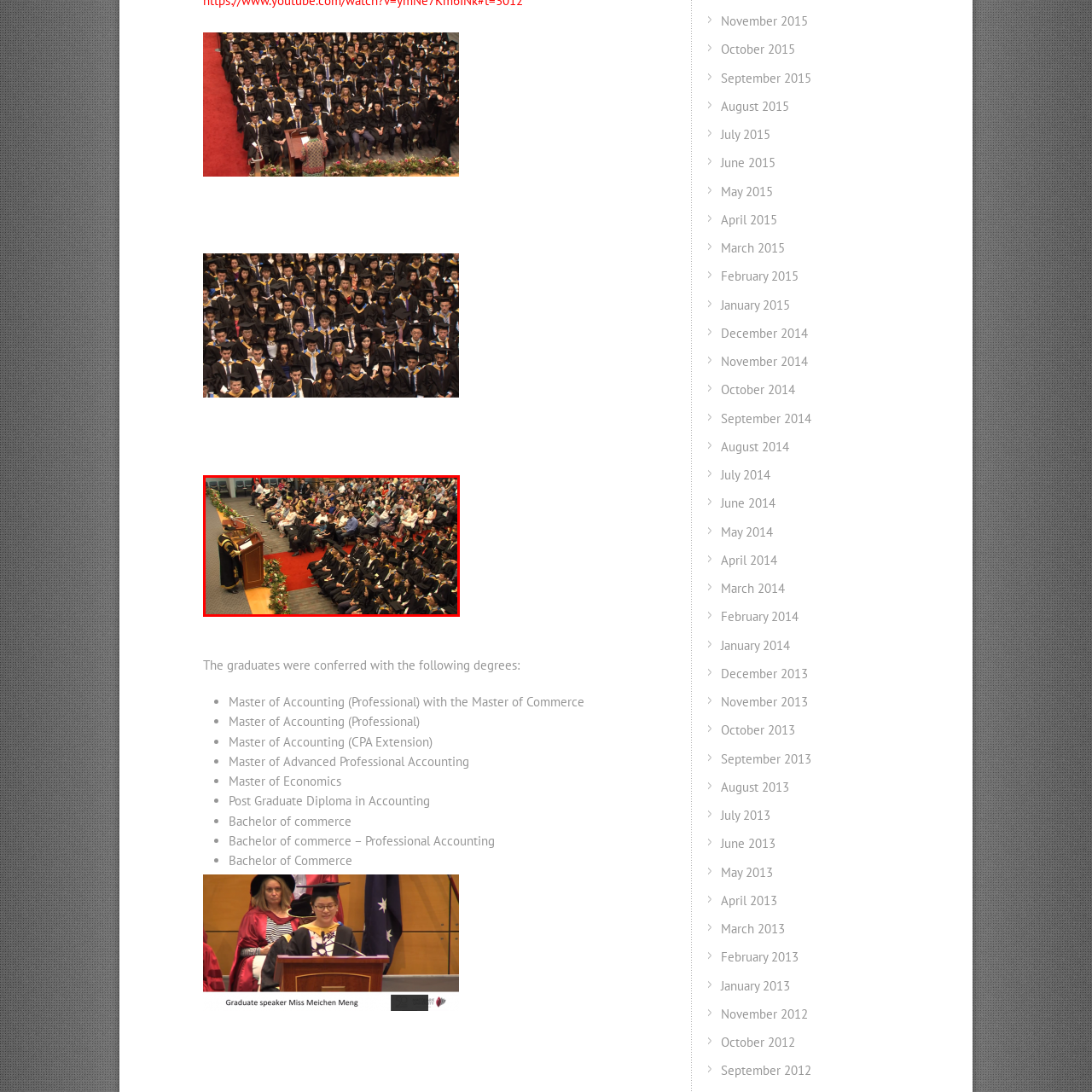Focus on the part of the image that is marked with a yellow outline and respond in detail to the following inquiry based on what you observe: 
What is the speaker wearing?

The speaker at the podium is draped in ceremonial robes, which is a formal attire worn by officials or dignitaries during important events, adding to the significance of the graduation ceremony.